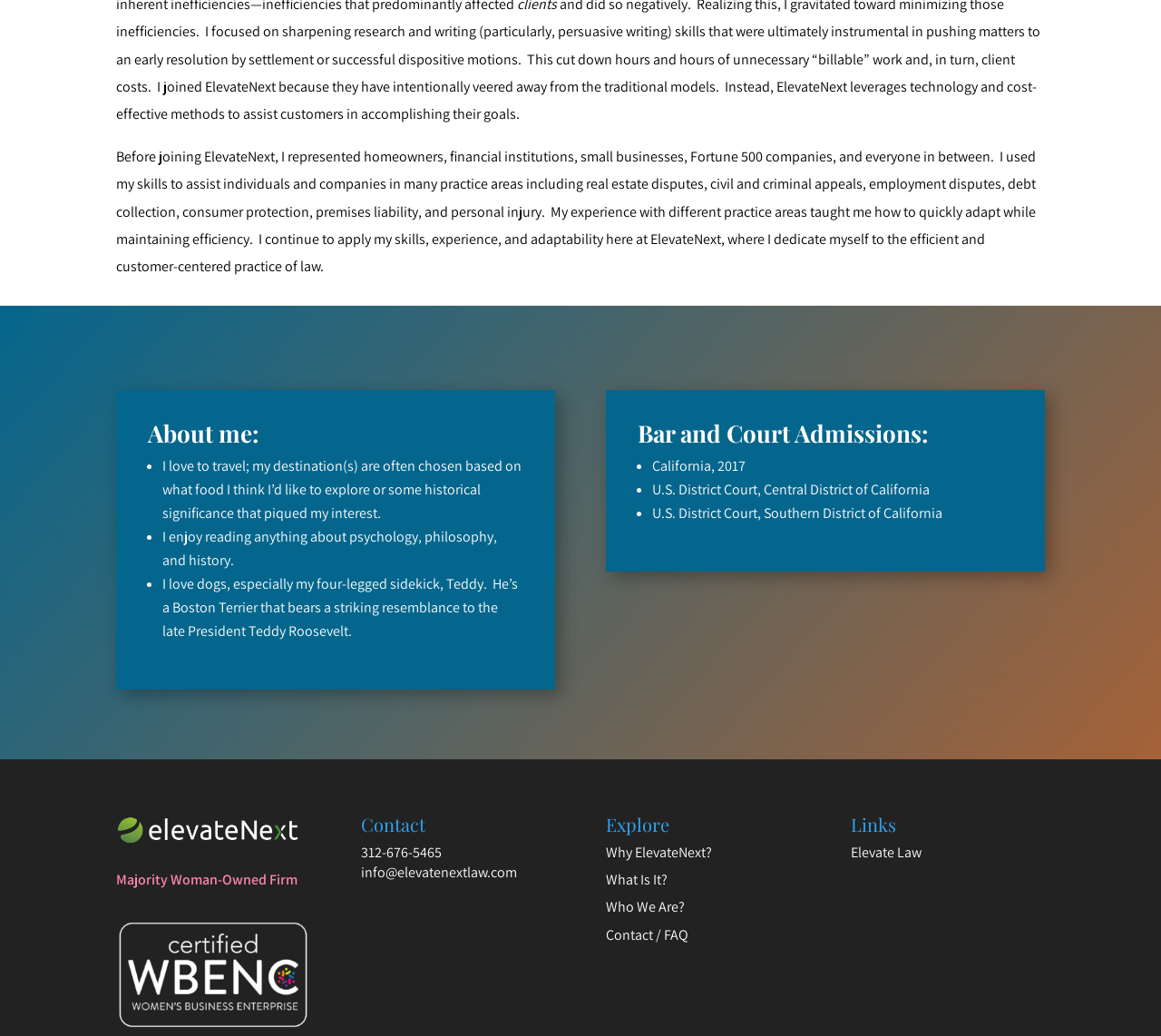Bounding box coordinates are specified in the format (top-left x, top-left y, bottom-right x, bottom-right y). All values are floating point numbers bounded between 0 and 1. Please provide the bounding box coordinate of the region this sentence describes: Contact / FAQ

[0.522, 0.893, 0.593, 0.911]